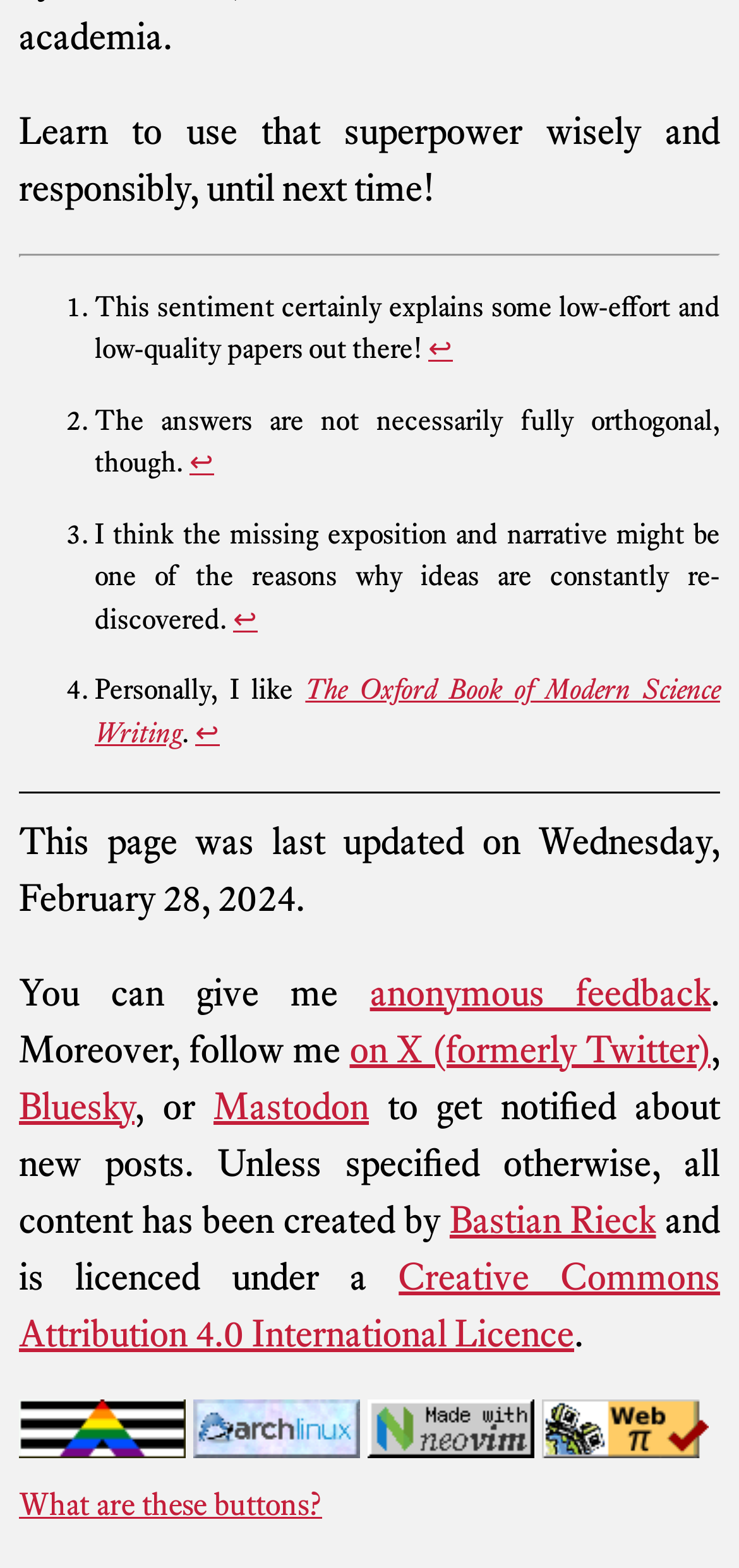What is the name of the person who created the content?
Give a detailed and exhaustive answer to the question.

The answer can be found at the bottom of the webpage, where it says 'Unless specified otherwise, all content has been created by Bastian Rieck'.